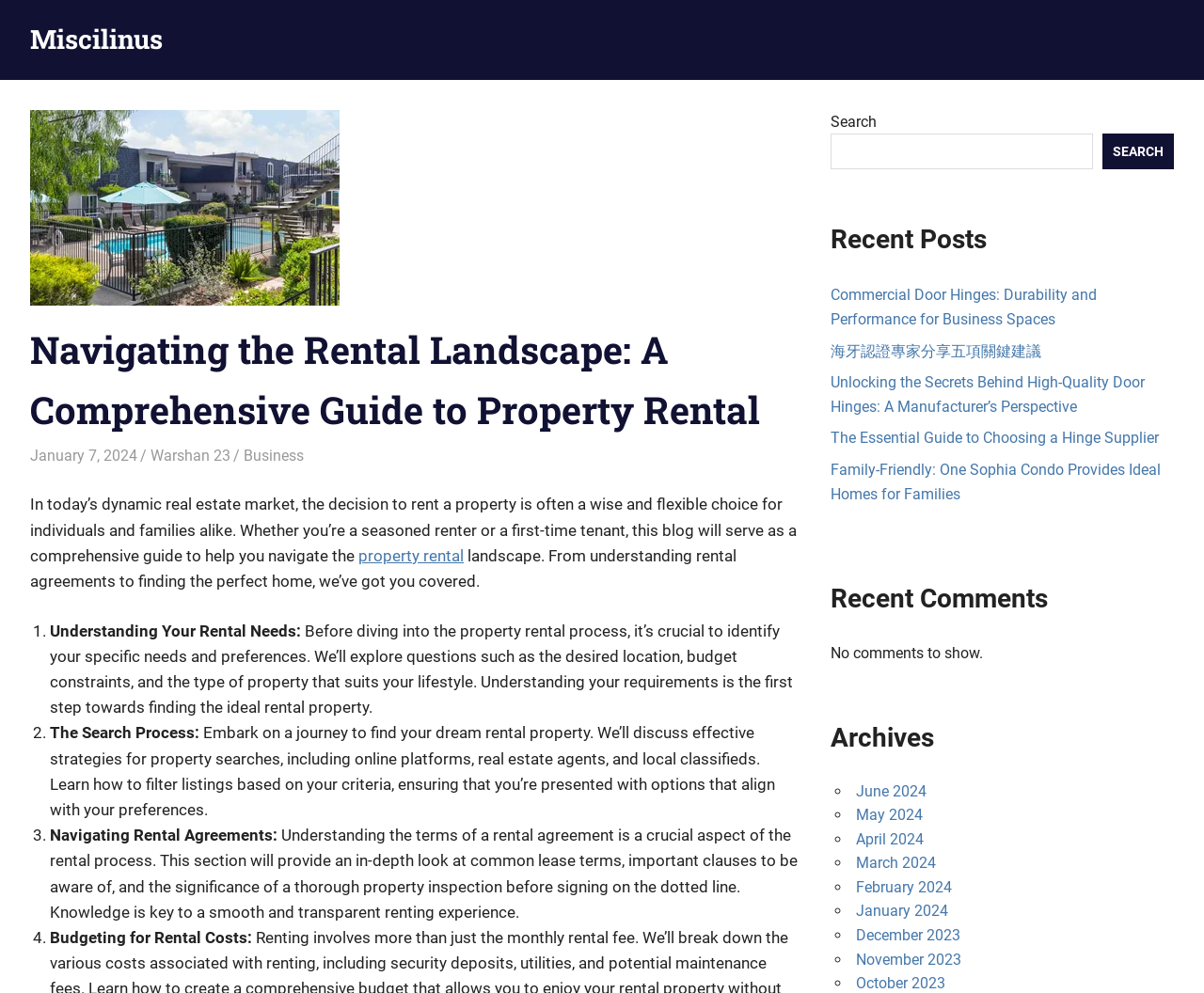Describe the webpage meticulously, covering all significant aspects.

This webpage is a blog focused on providing a comprehensive guide to property rental. At the top, there is a navigation bar with a link to "Miscilinus" and a static text "Blog with News". Below the navigation bar, there is a header section with a heading "Navigating the Rental Landscape: A Comprehensive Guide to Property Rental" and links to the date "January 7, 2024", the author "Warshan 23", and the category "Business".

The main content of the webpage is divided into sections. The first section introduces the importance of renting a property and the purpose of the blog. It is followed by a list of four sections: "Understanding Your Rental Needs", "The Search Process", "Navigating Rental Agreements", and "Budgeting for Rental Costs". Each section has a brief description and is marked with a list marker.

On the right side of the webpage, there is a search bar with a button labeled "Search". Below the search bar, there are three sections: "Recent Posts", "Recent Comments", and "Archives". The "Recent Posts" section lists five links to recent blog posts, including "Commercial Door Hinges: Durability and Performance for Business Spaces" and "Family-Friendly: One Sophia Condo Provides Ideal Homes for Families". The "Recent Comments" section indicates that there are no comments to show. The "Archives" section lists links to monthly archives from June 2024 to October 2023, marked with a bullet point symbol.